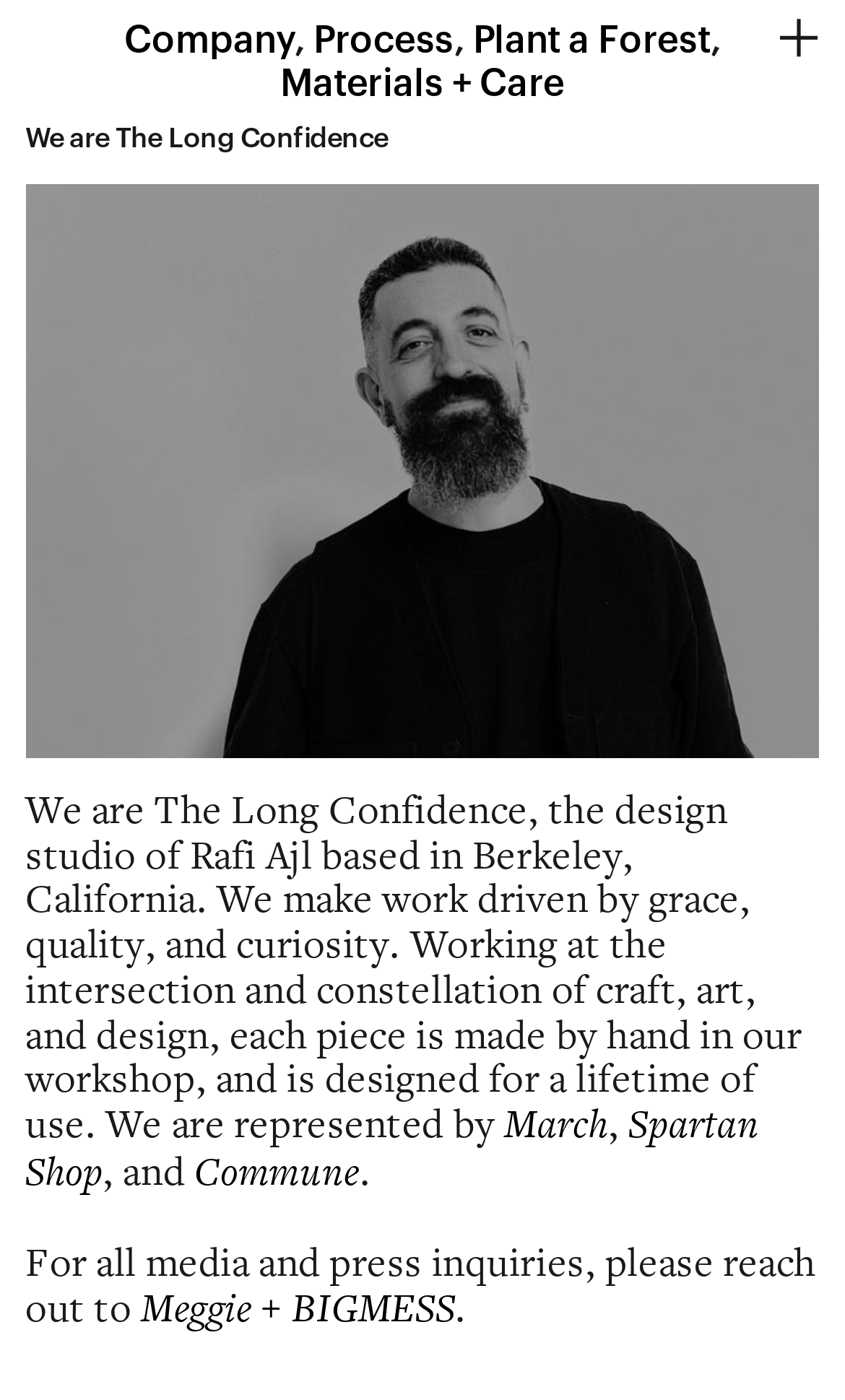Please pinpoint the bounding box coordinates for the region I should click to adhere to this instruction: "Contact Meggie + BIGMESS for media inquiries".

[0.167, 0.919, 0.539, 0.953]